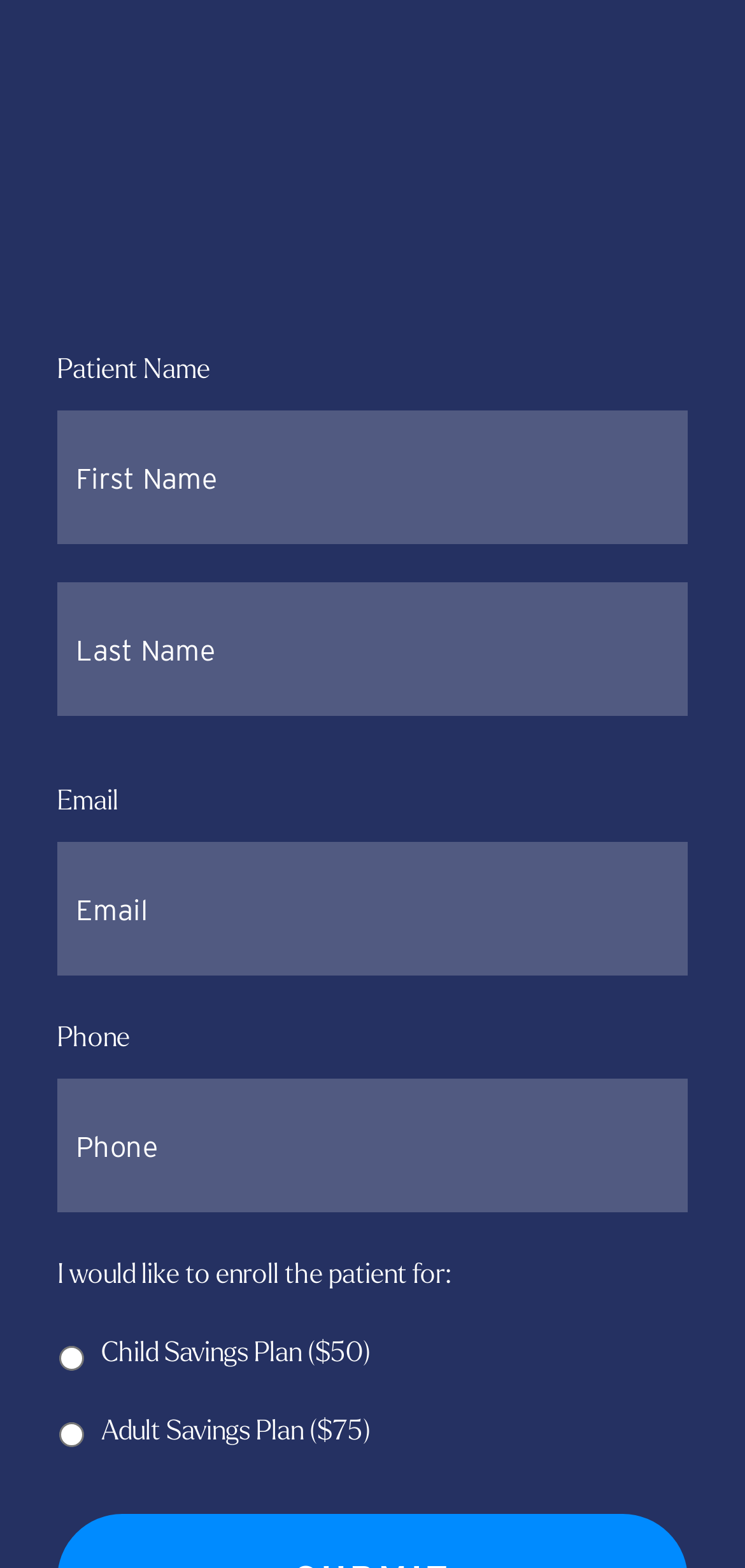Using details from the image, please answer the following question comprehensively:
How many radio buttons are there?

I counted the number of radio buttons, which are 'Child Savings Plan ($50)' and 'Adult Savings Plan ($75)'.